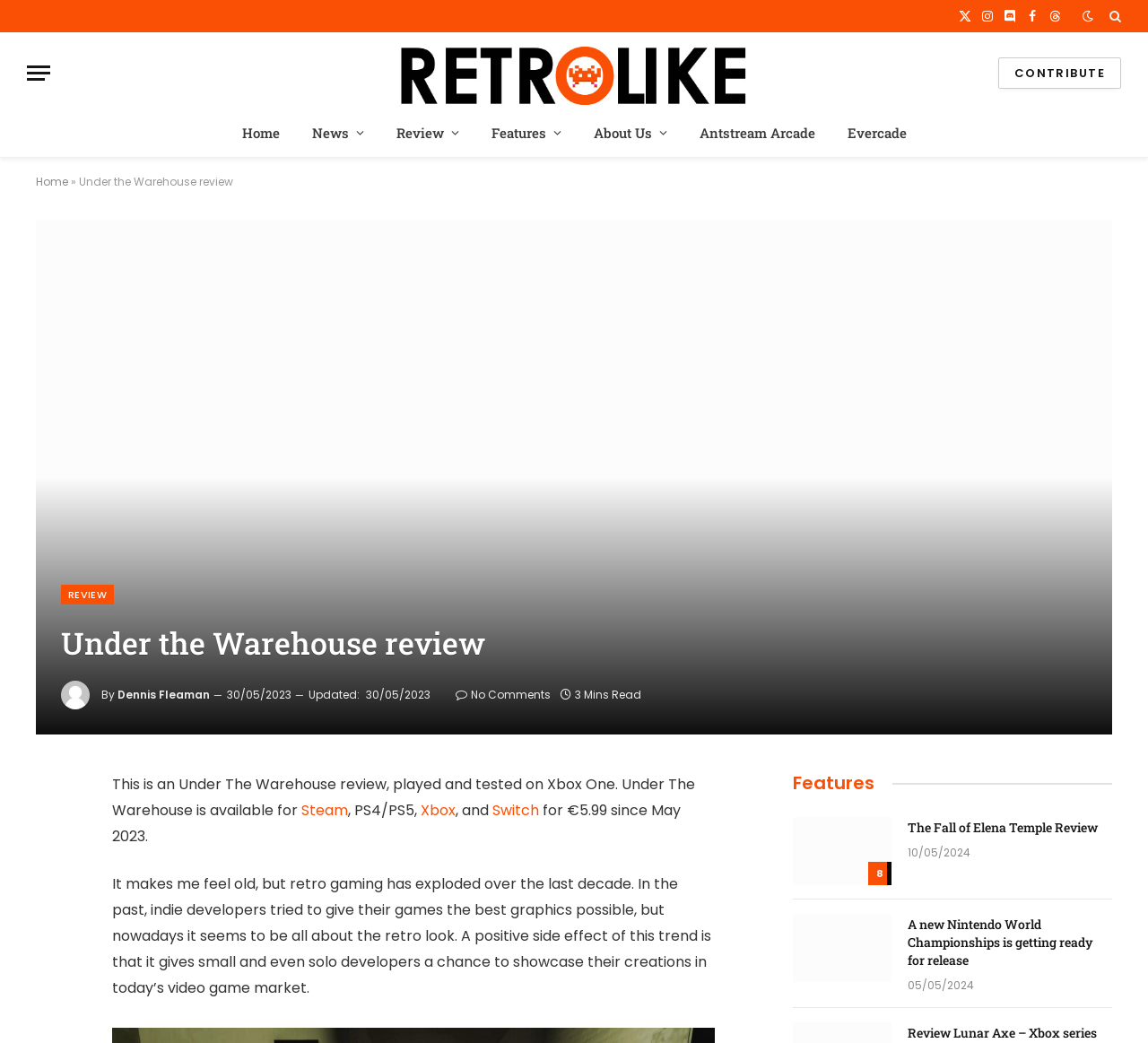Predict the bounding box coordinates of the area that should be clicked to accomplish the following instruction: "Check the Features section". The bounding box coordinates should consist of four float numbers between 0 and 1, i.e., [left, top, right, bottom].

[0.691, 0.741, 0.762, 0.761]